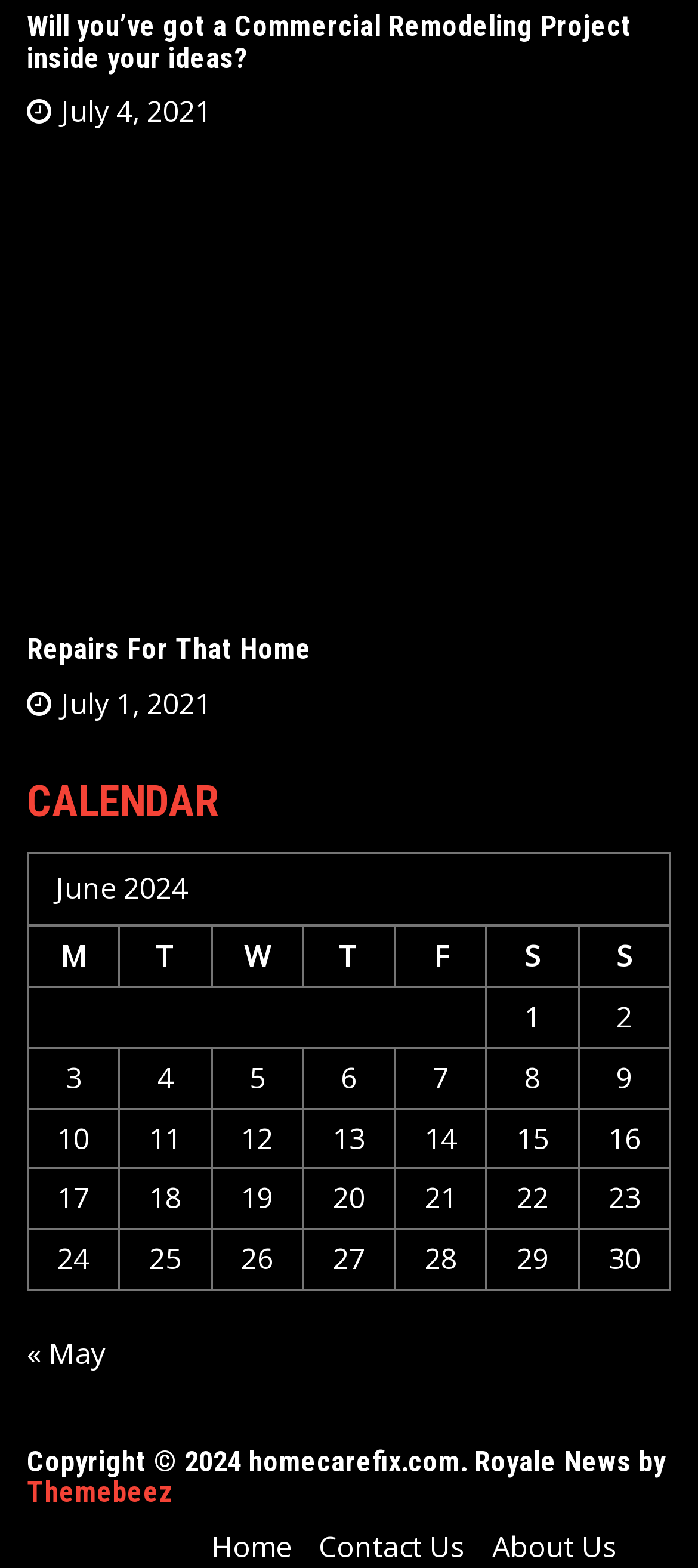Please find the bounding box coordinates of the element that must be clicked to perform the given instruction: "Go to 'Repairs For That Home'". The coordinates should be four float numbers from 0 to 1, i.e., [left, top, right, bottom].

[0.038, 0.403, 0.446, 0.425]